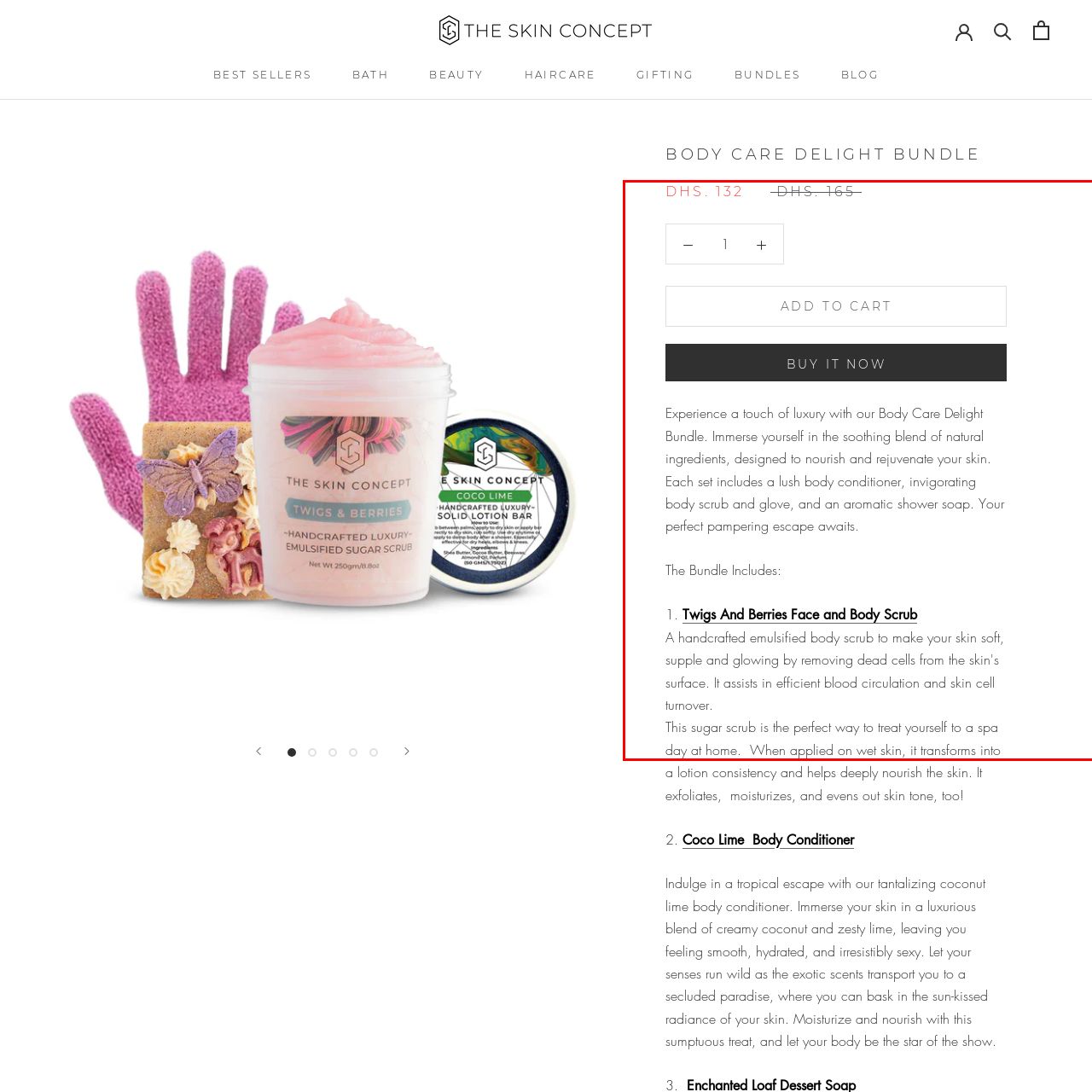How many products are included in the Body Care Delight Bundle?
Inspect the image inside the red bounding box and answer the question with as much detail as you can.

The caption lists the products included in the bundle, which are a body conditioner, an invigorating body scrub and glove, an aromatic shower soap, and the Twigs And Berries Face and Body Scrub, making a total of 4 products.